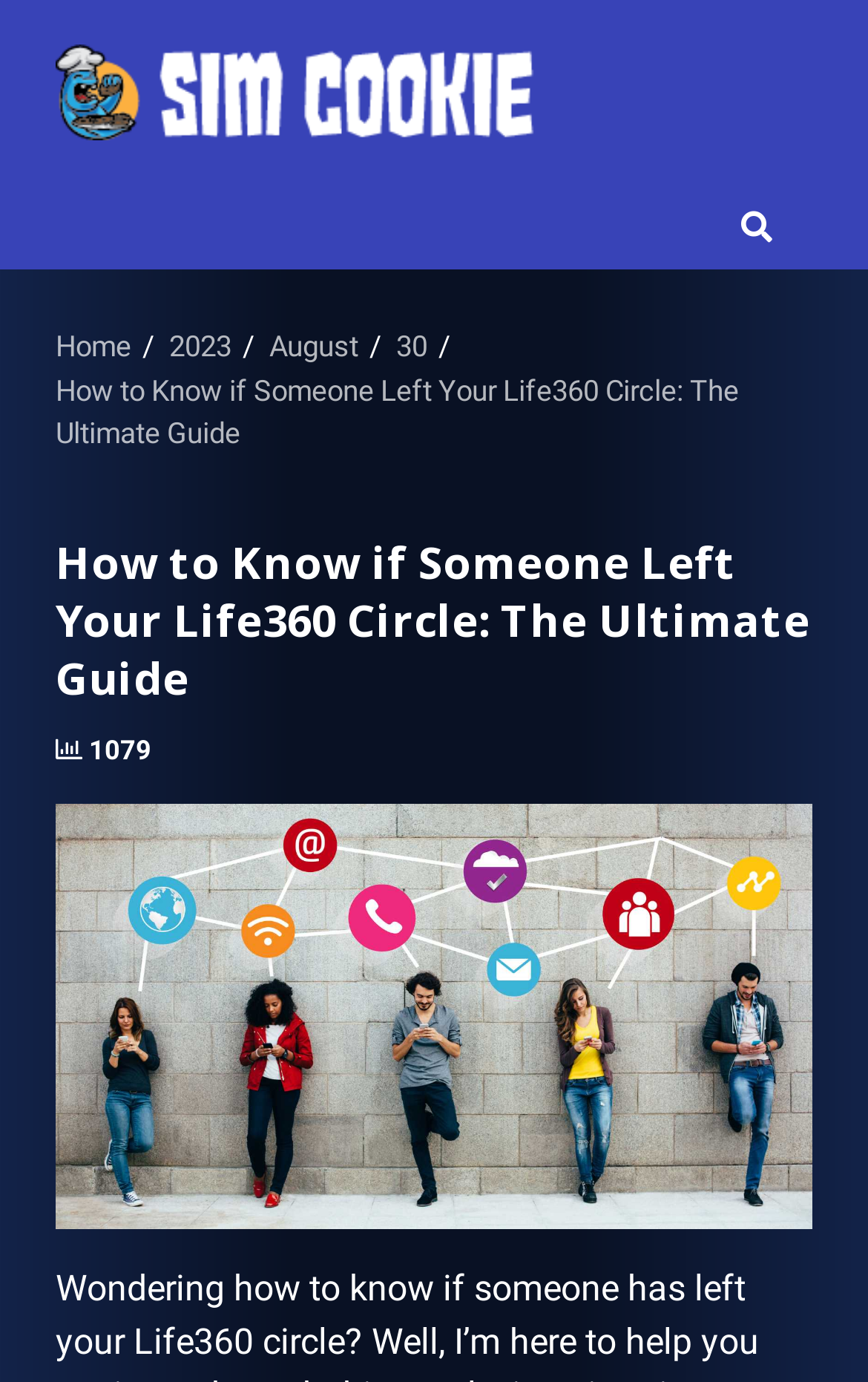What is the logo of the website?
Based on the image, respond with a single word or phrase.

SimCookie